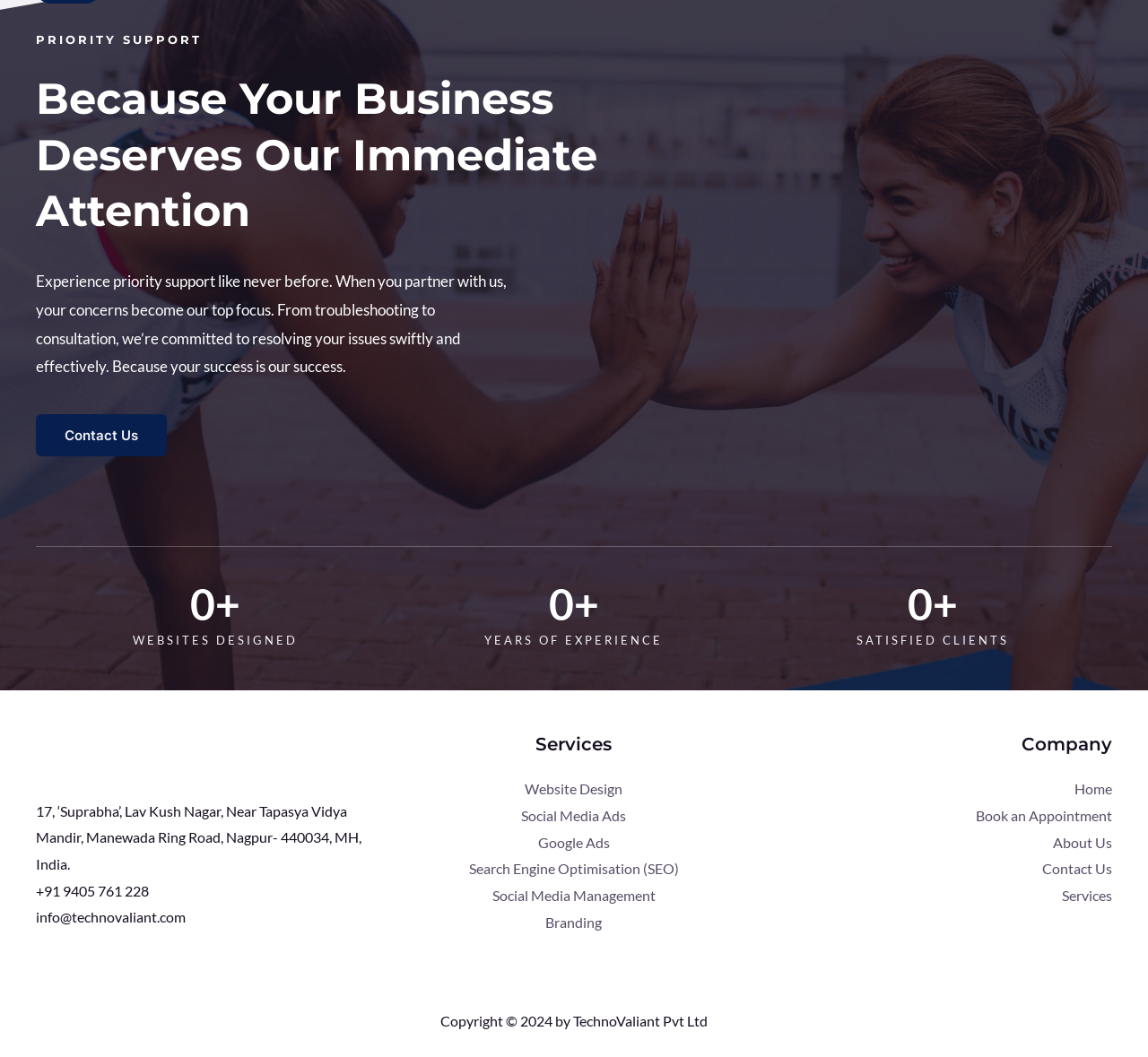Locate the bounding box coordinates of the clickable region to complete the following instruction: "Send an email to us."

[0.031, 0.86, 0.162, 0.876]